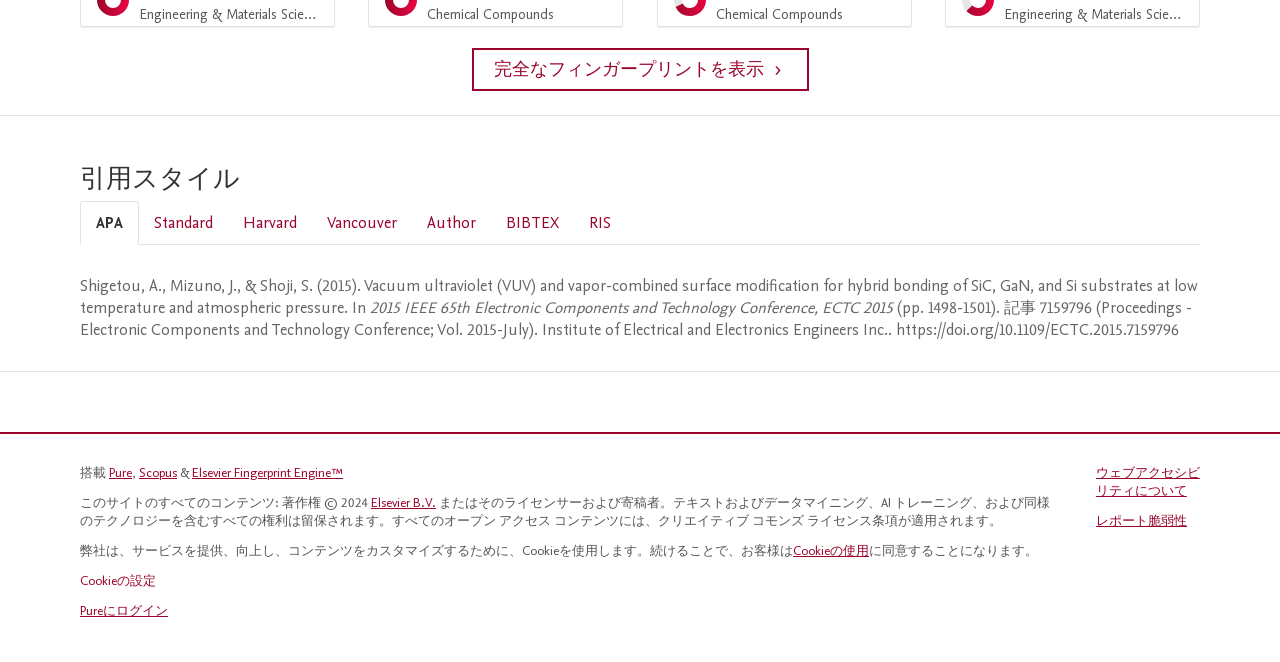Please locate the bounding box coordinates of the element that should be clicked to complete the given instruction: "Login to Pure".

[0.062, 0.909, 0.131, 0.936]